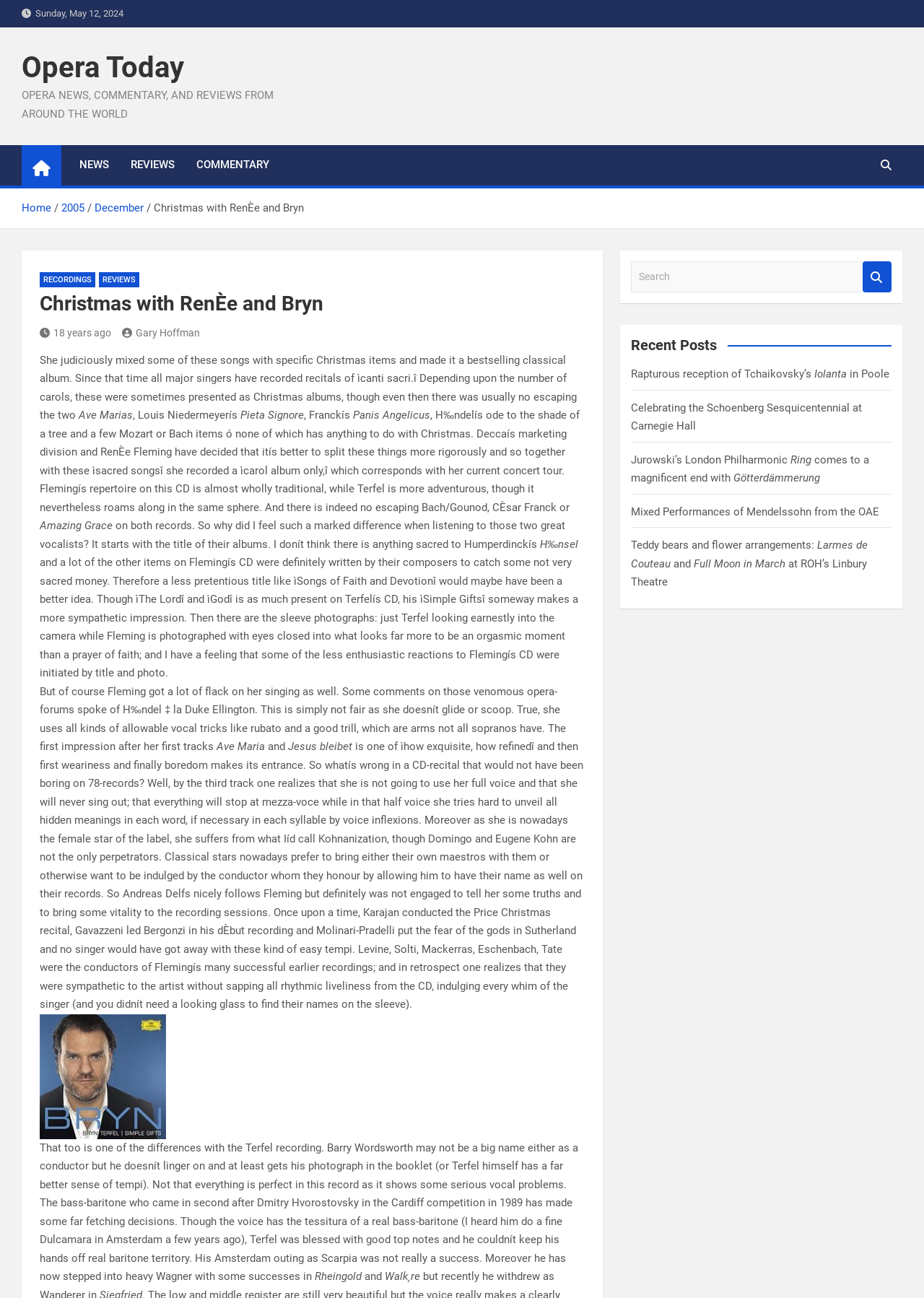What is the date of the article?
Analyze the screenshot and provide a detailed answer to the question.

The date of the article can be found at the top of the webpage, which is 'Sunday, May 12, 2024'.